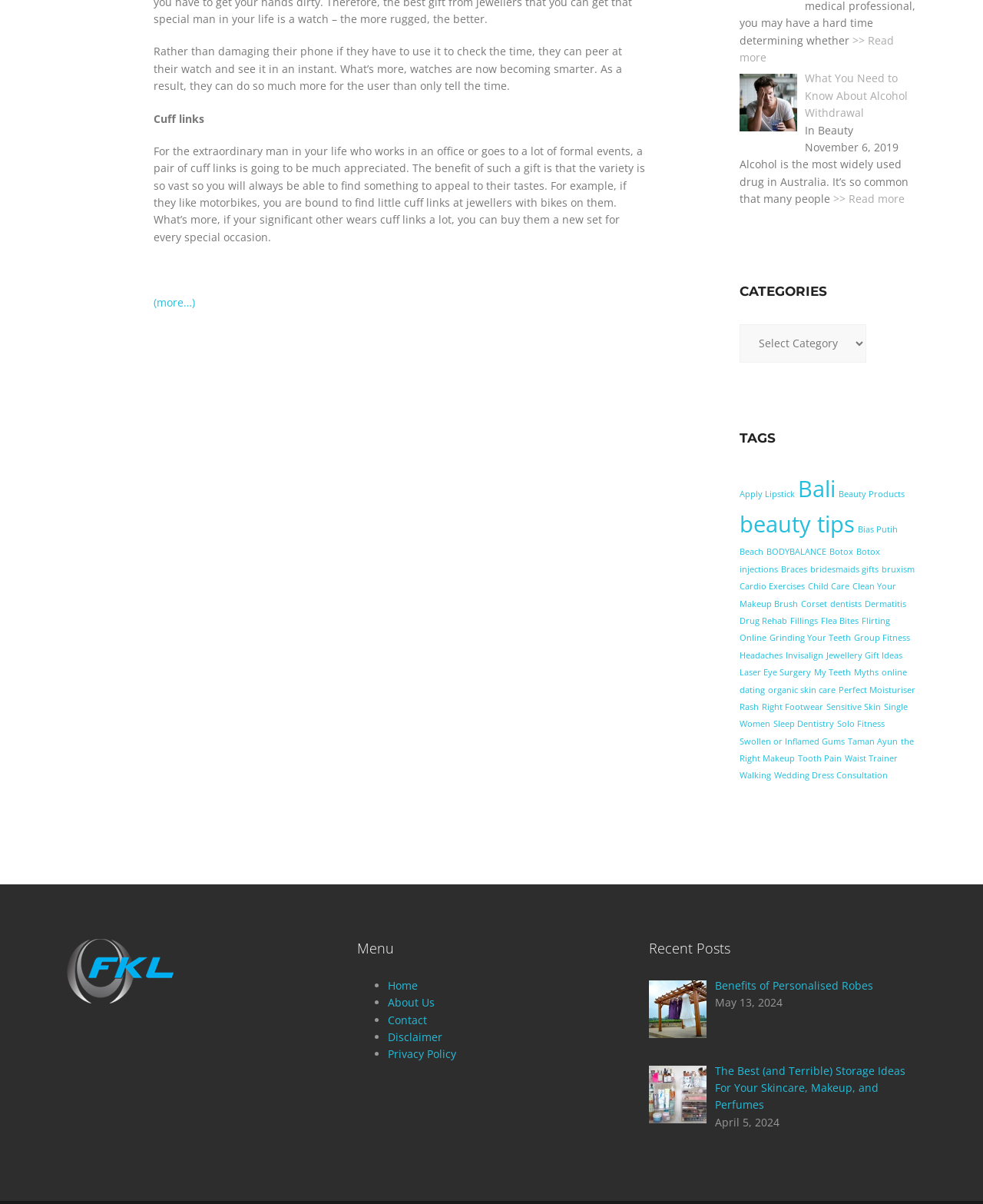What is the topic of the article above the 'CATEGORIES' section?
We need a detailed and meticulous answer to the question.

I determined the answer by looking at the text above the 'CATEGORIES' section, which is a heading. The text is 'Rather than damaging their phone if they have to use it to check the time, they can peer at their watch and see it in an instant. What’s more, watches are now becoming smarter. As a result, they can do so much more for the user than only tell the time.' and then there is a link 'Continue reading Jewellery Gift Ideas for Him', which suggests that the topic of the article is 'Jewellery Gift Ideas for Him'.